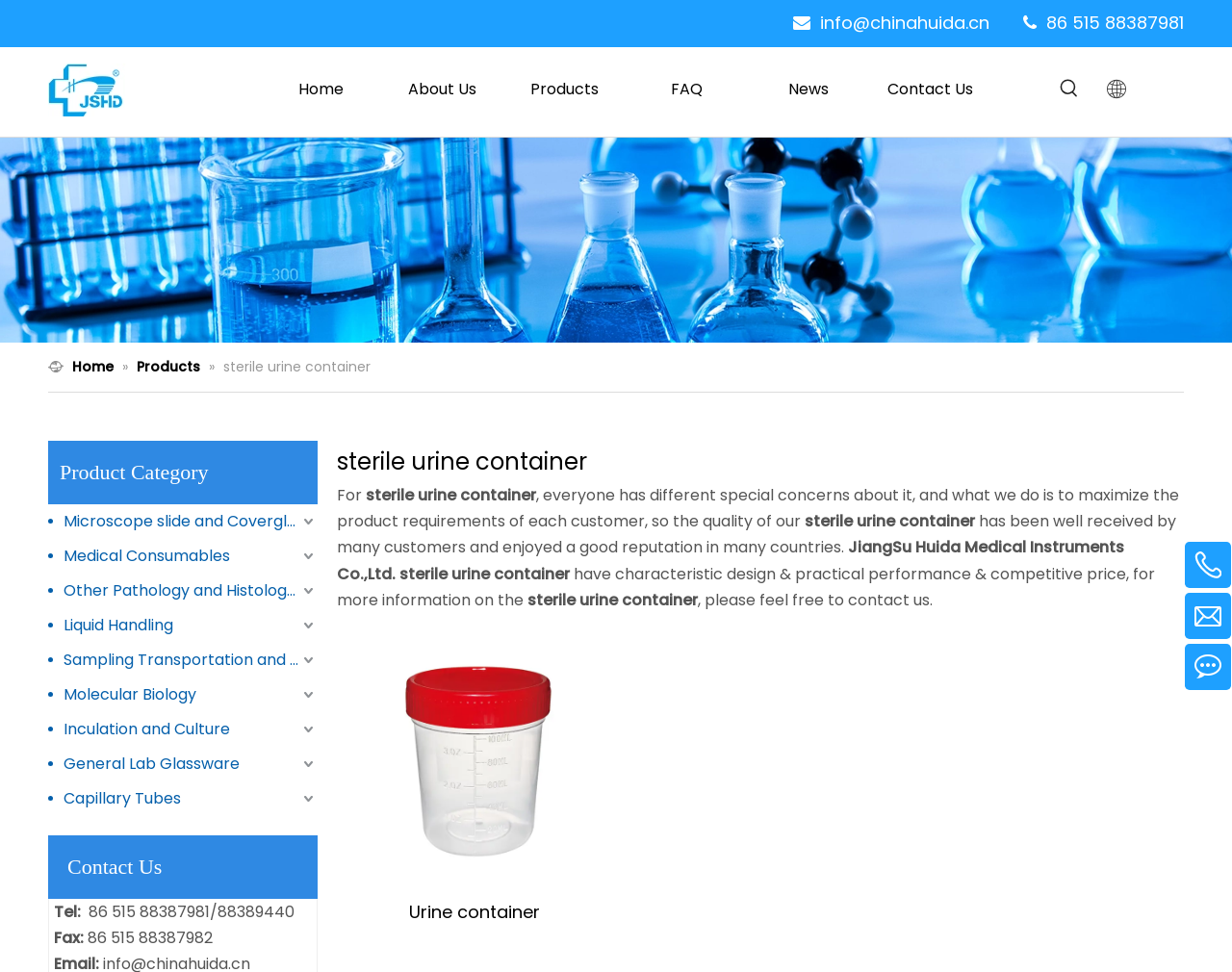Highlight the bounding box coordinates of the region I should click on to meet the following instruction: "Get started".

None